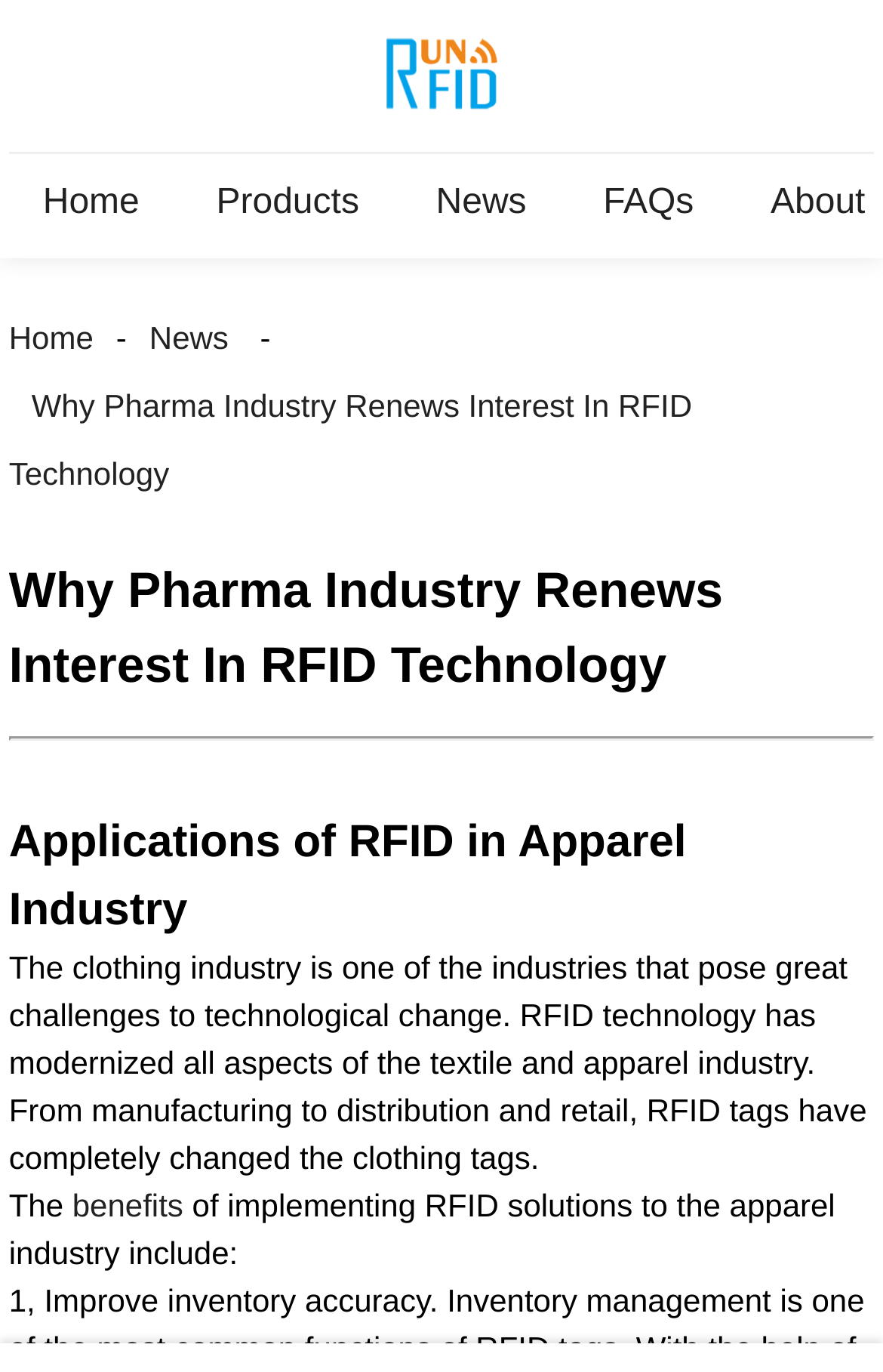What is the topic of the article below the separator?
Based on the image, answer the question with as much detail as possible.

After the horizontal separator, I found a heading element with the text 'Applications of RFID in Apparel Industry', which indicates the topic of the article.